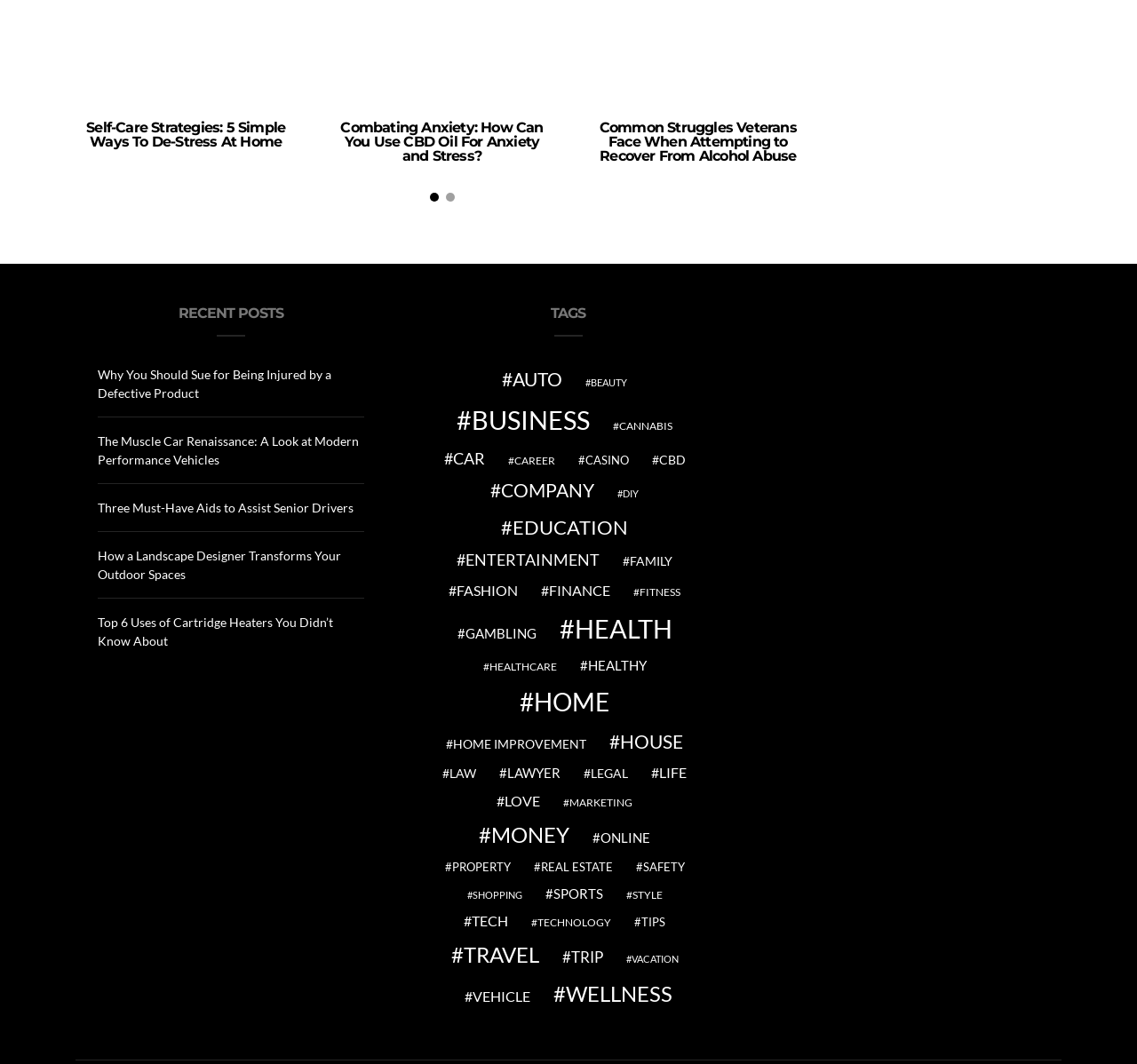Find the bounding box coordinates for the area that must be clicked to perform this action: "Read about self-care strategies".

[0.066, 0.114, 0.26, 0.14]